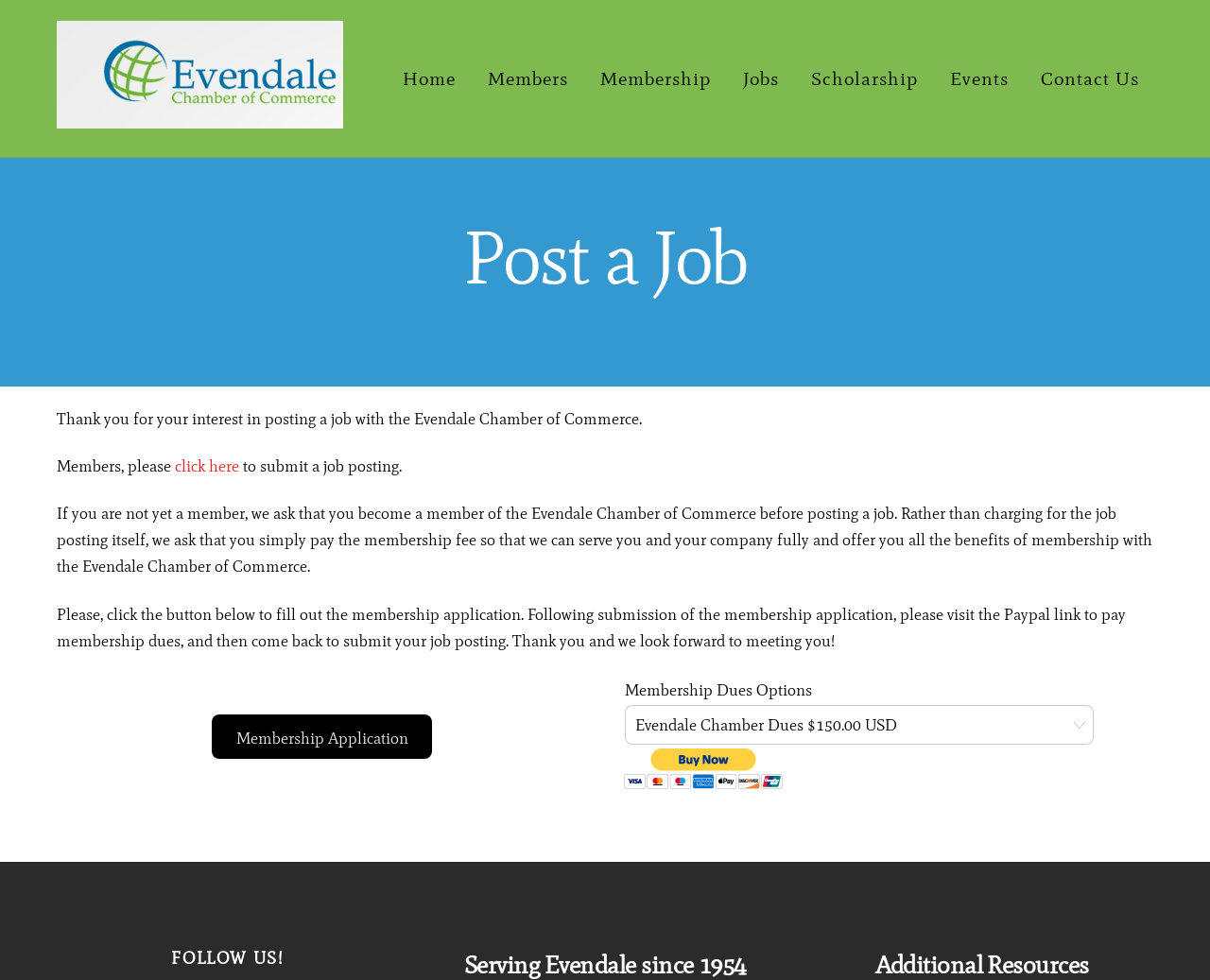Extract the main title from the webpage and generate its text.

Post a Job